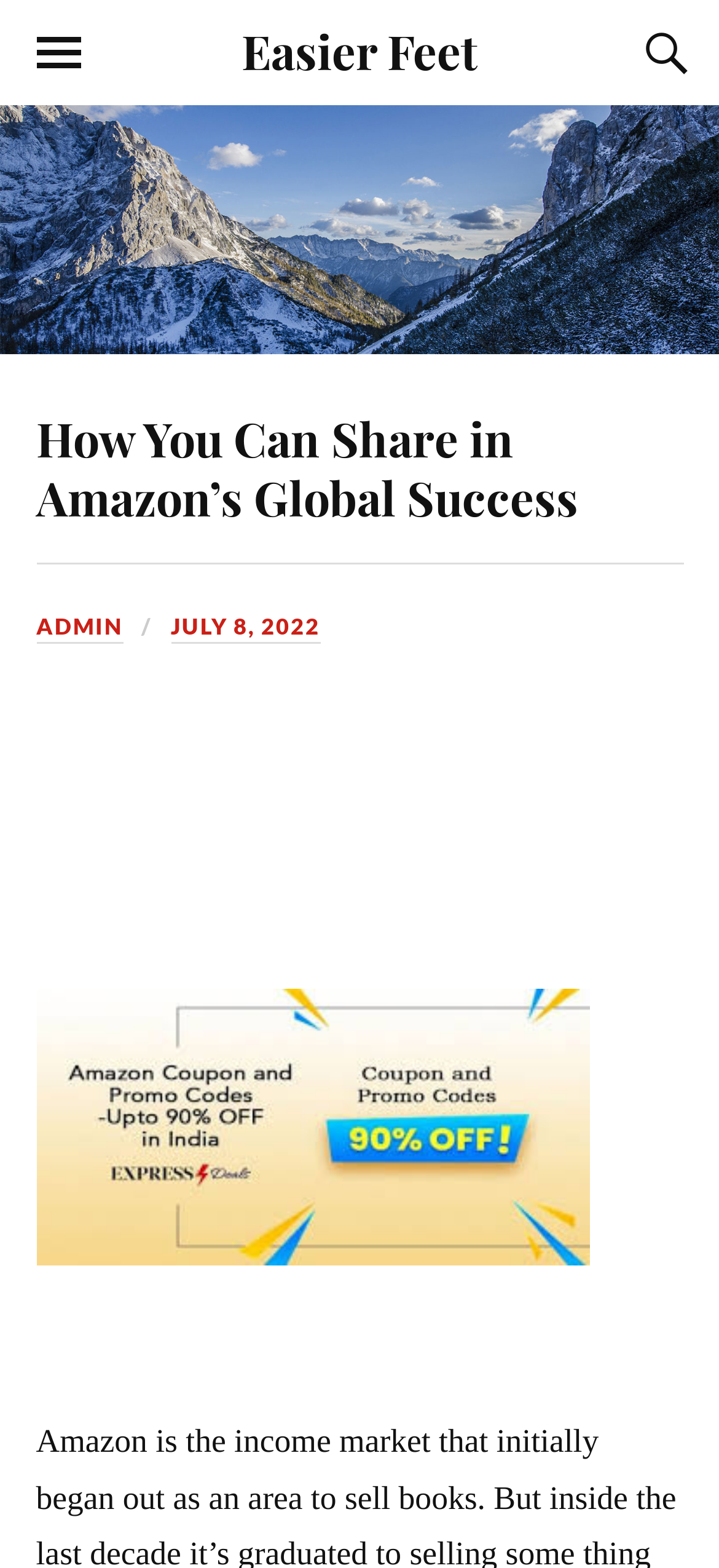Provide a one-word or brief phrase answer to the question:
What is the category of the article?

ADMIN